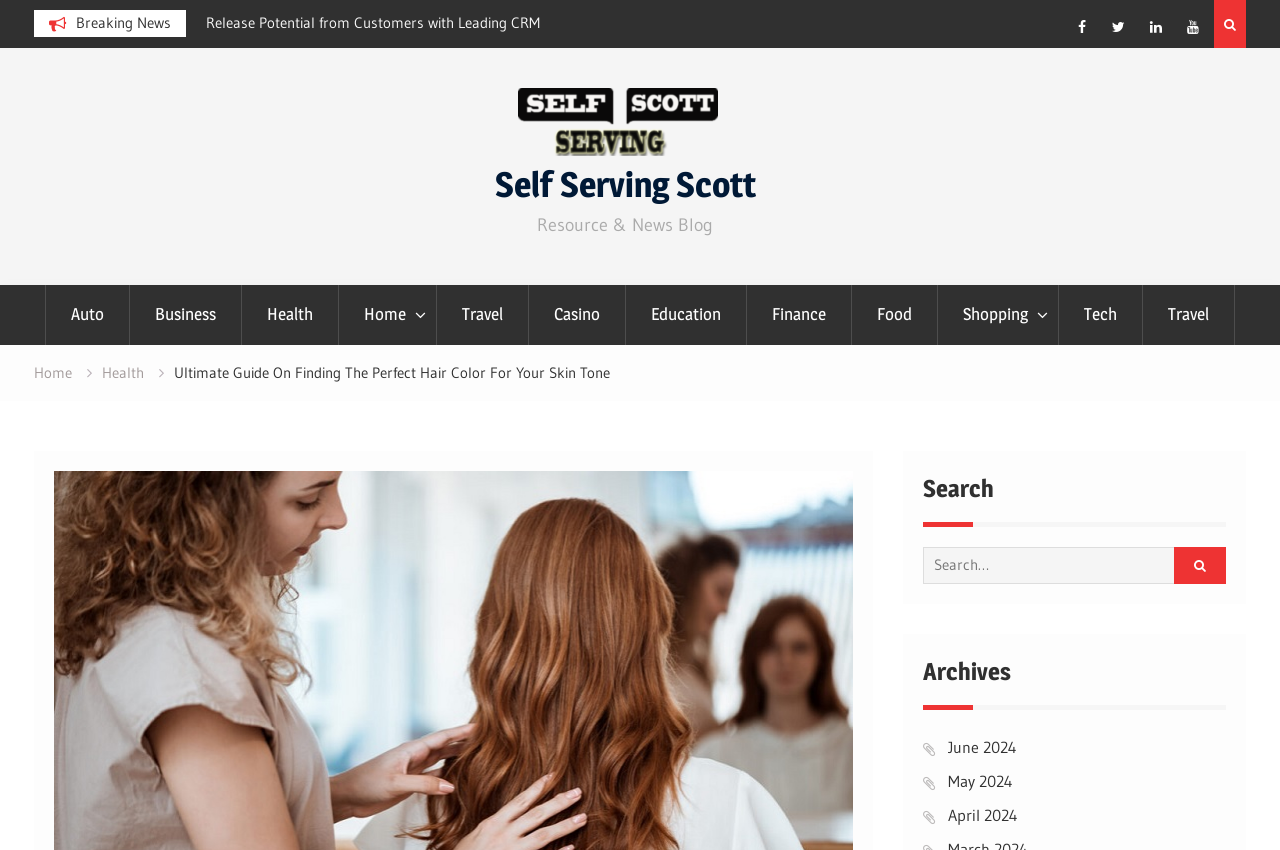Determine the bounding box coordinates of the clickable element necessary to fulfill the instruction: "View June 2024 archives". Provide the coordinates as four float numbers within the 0 to 1 range, i.e., [left, top, right, bottom].

[0.741, 0.867, 0.795, 0.891]